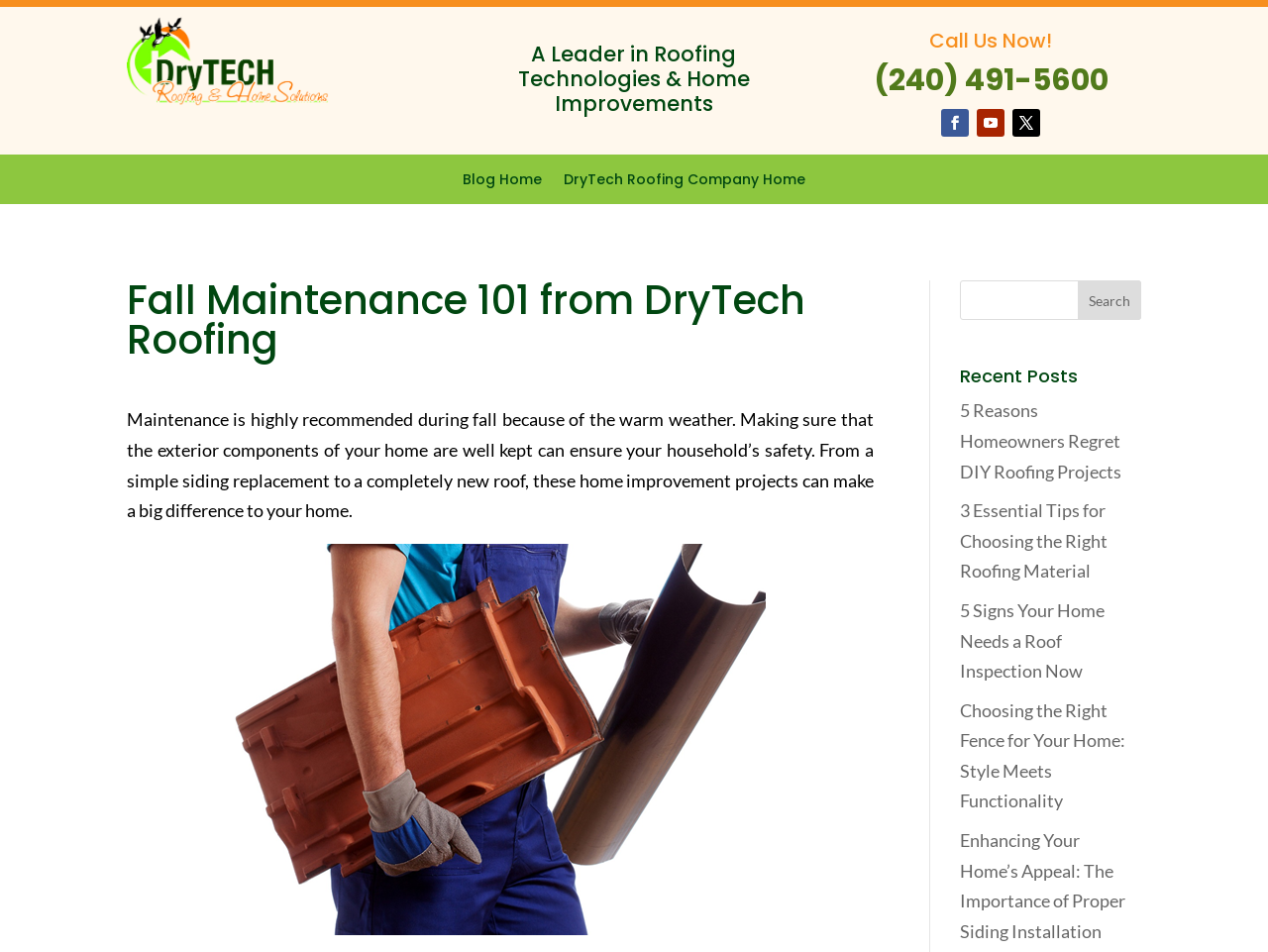Please specify the bounding box coordinates of the clickable region to carry out the following instruction: "Read the blog post about DIY roofing projects". The coordinates should be four float numbers between 0 and 1, in the format [left, top, right, bottom].

[0.757, 0.42, 0.885, 0.506]